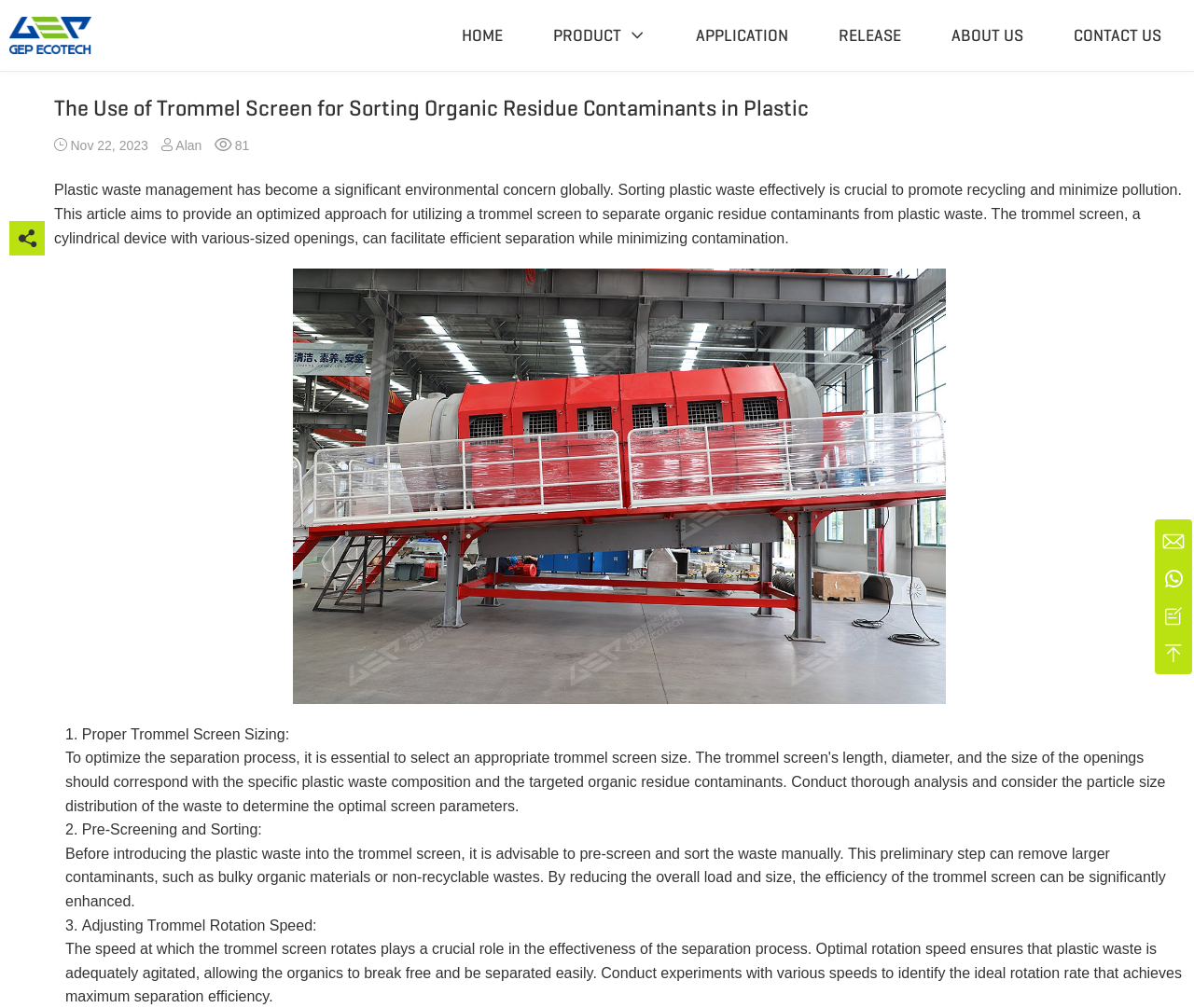Locate the bounding box coordinates of the element that should be clicked to fulfill the instruction: "Click the CONTACT US link".

[0.899, 0.023, 0.973, 0.048]